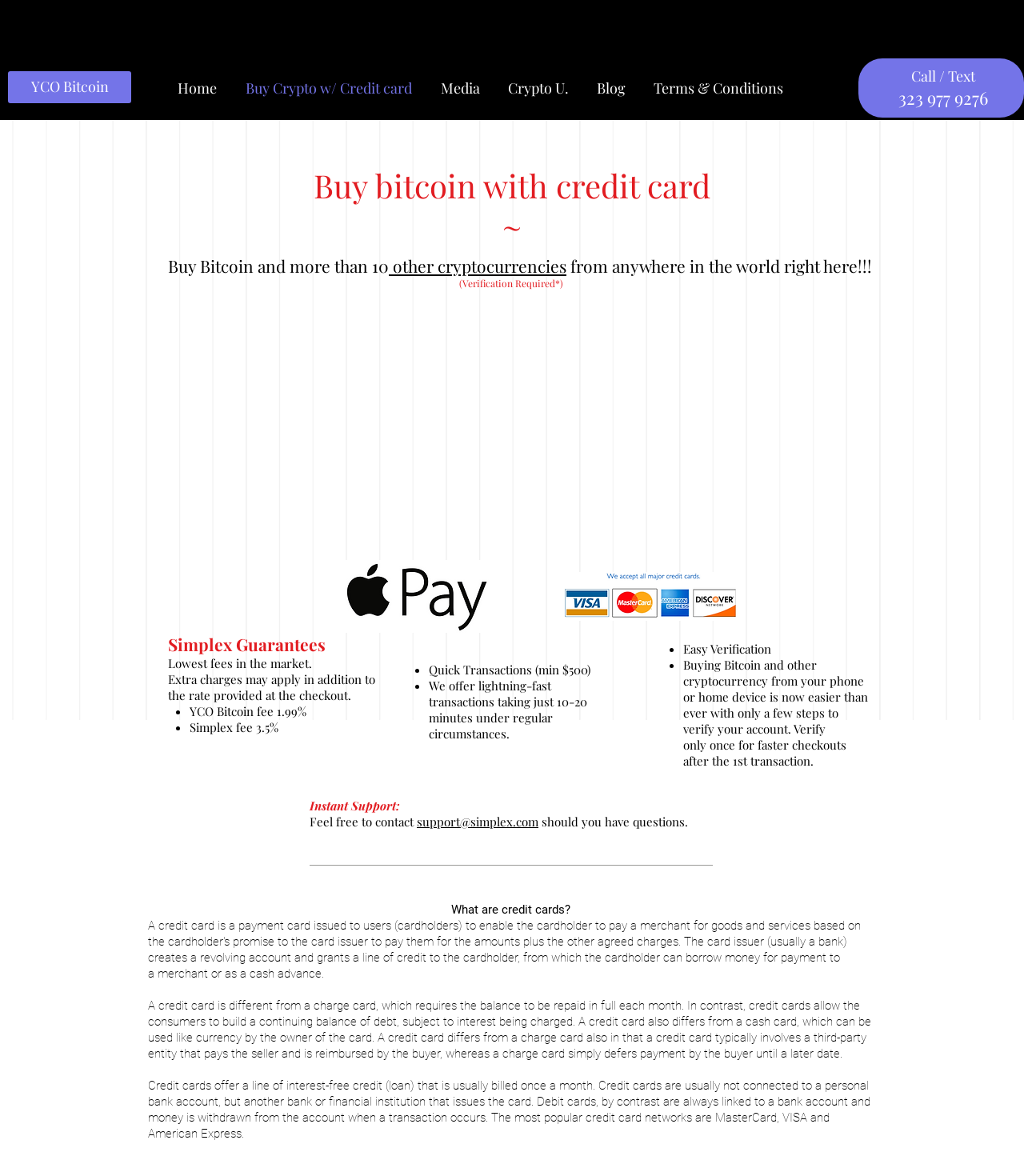Please specify the bounding box coordinates of the clickable region to carry out the following instruction: "Contact support via 'support@simplex.com'". The coordinates should be four float numbers between 0 and 1, in the format [left, top, right, bottom].

[0.407, 0.692, 0.526, 0.705]